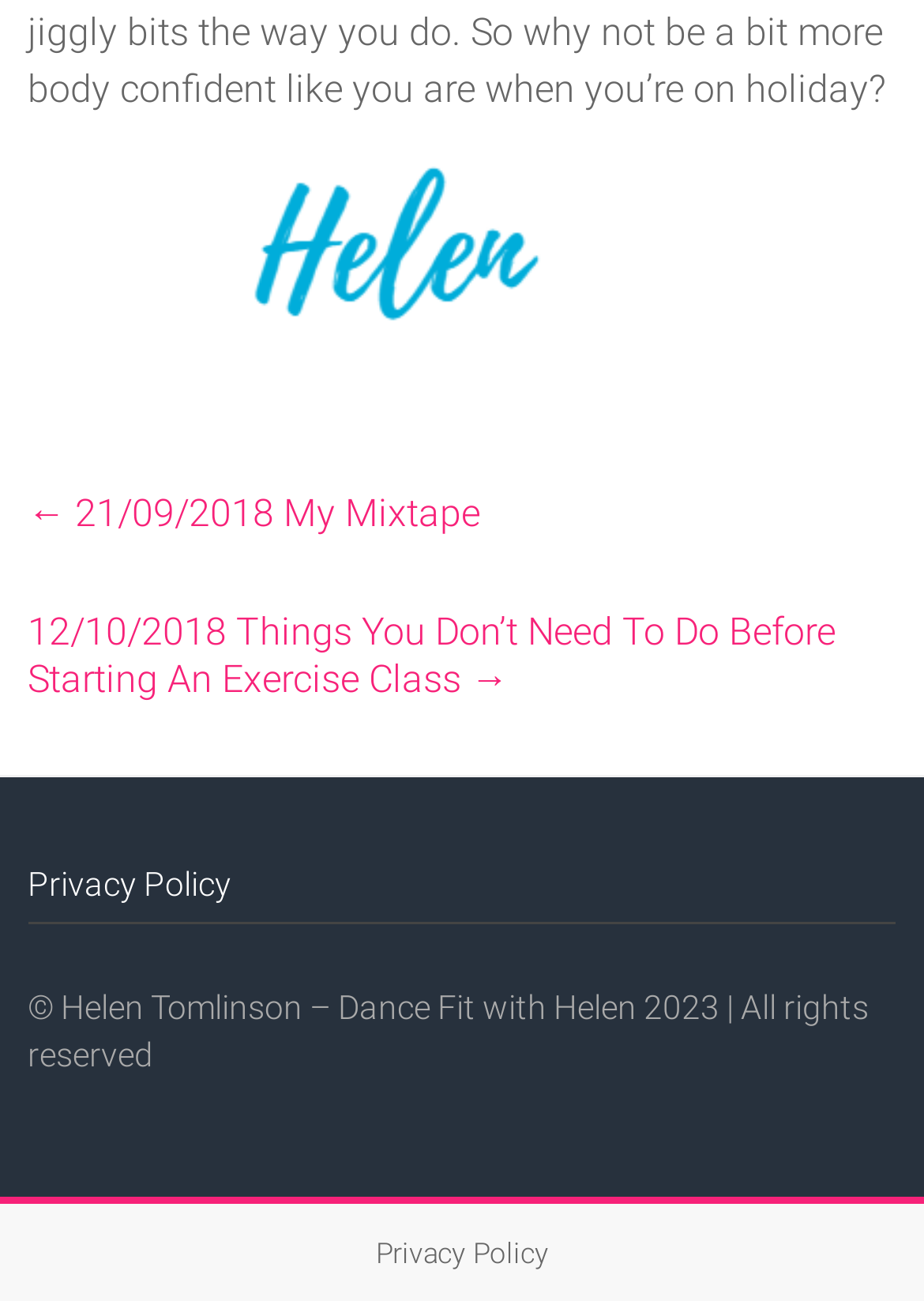How many links are there in the footer section?
Kindly offer a detailed explanation using the data available in the image.

I counted the links in the footer section and found two links, one saying 'Privacy Policy' and another also saying 'Privacy Policy'.